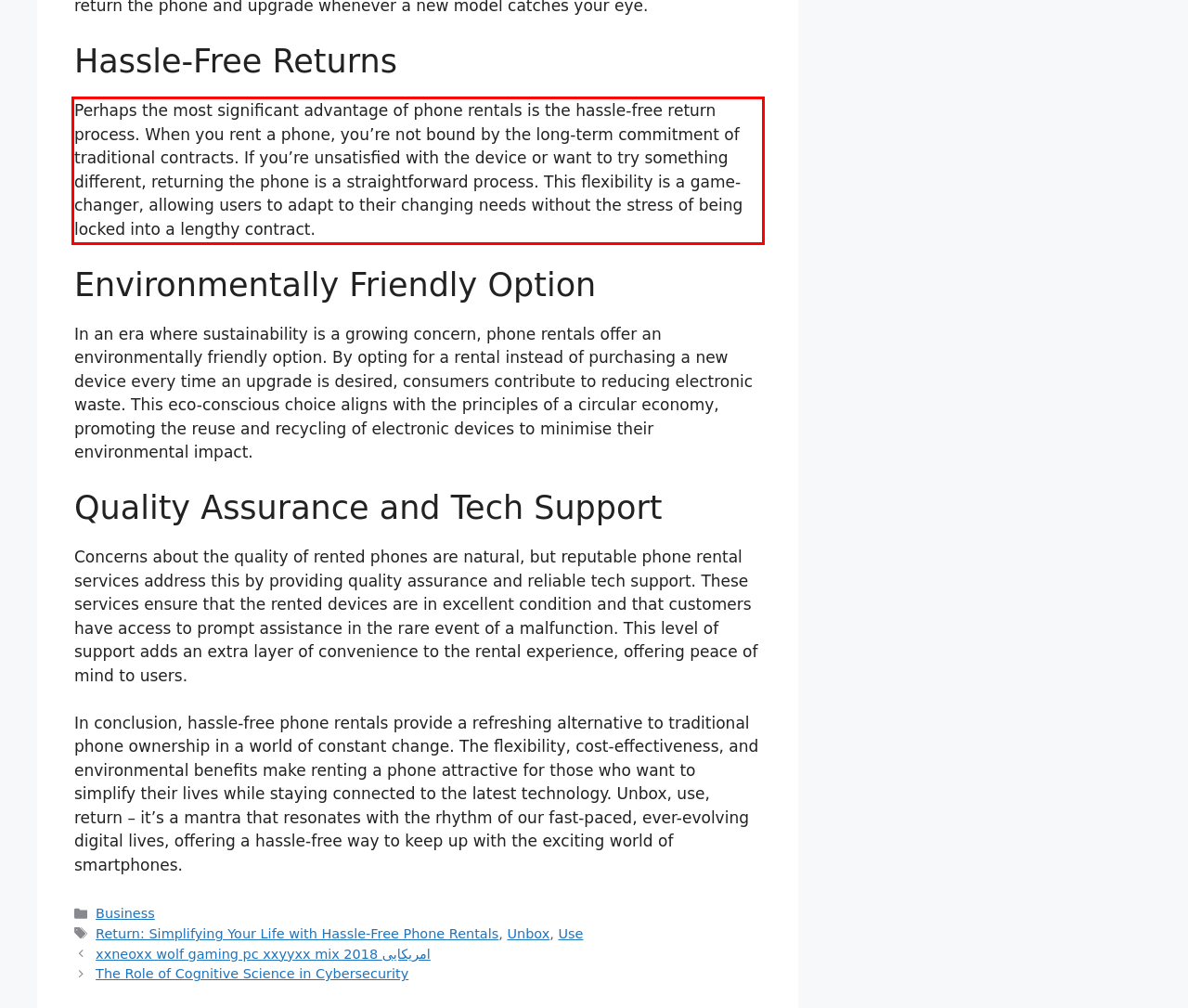You are looking at a screenshot of a webpage with a red rectangle bounding box. Use OCR to identify and extract the text content found inside this red bounding box.

Perhaps the most significant advantage of phone rentals is the hassle-free return process. When you rent a phone, you’re not bound by the long-term commitment of traditional contracts. If you’re unsatisfied with the device or want to try something different, returning the phone is a straightforward process. This flexibility is a game-changer, allowing users to adapt to their changing needs without the stress of being locked into a lengthy contract.